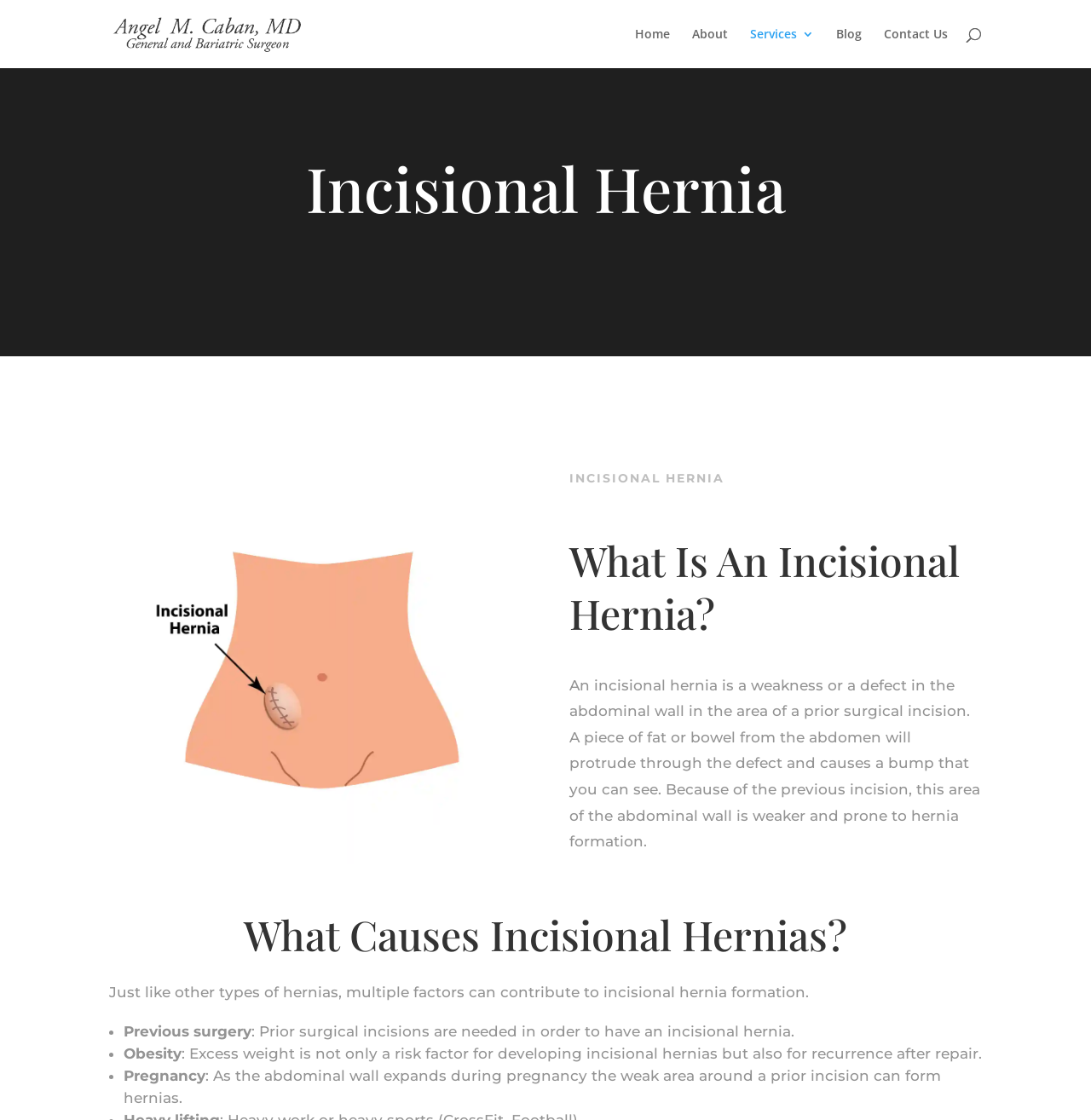Respond with a single word or phrase to the following question:
How many links are in the top navigation menu?

5